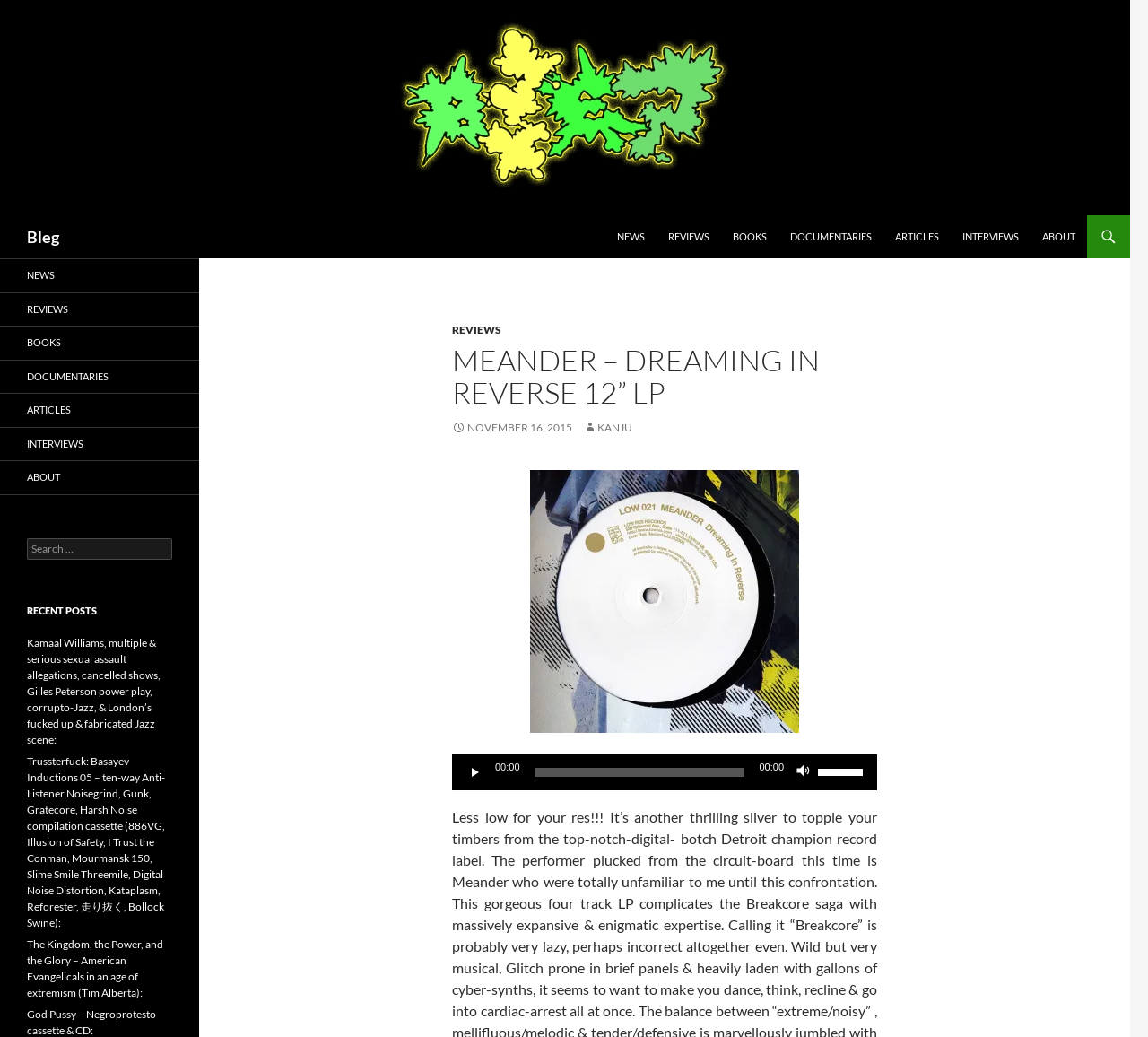Locate the bounding box coordinates of the area to click to fulfill this instruction: "Play the audio". The bounding box should be presented as four float numbers between 0 and 1, in the order [left, top, right, bottom].

[0.406, 0.736, 0.422, 0.753]